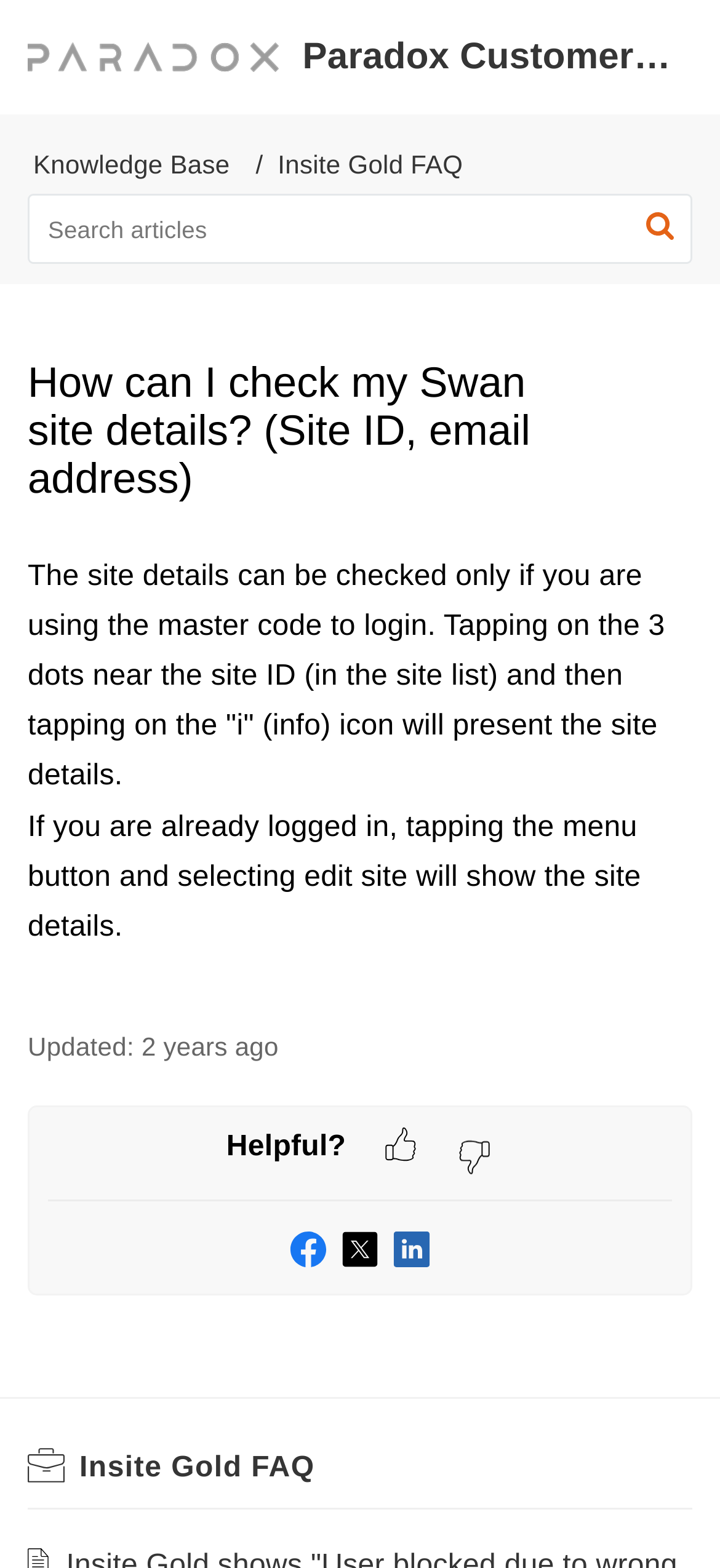What is the current page about?
Please provide a single word or phrase as your answer based on the image.

Checking Swan site details